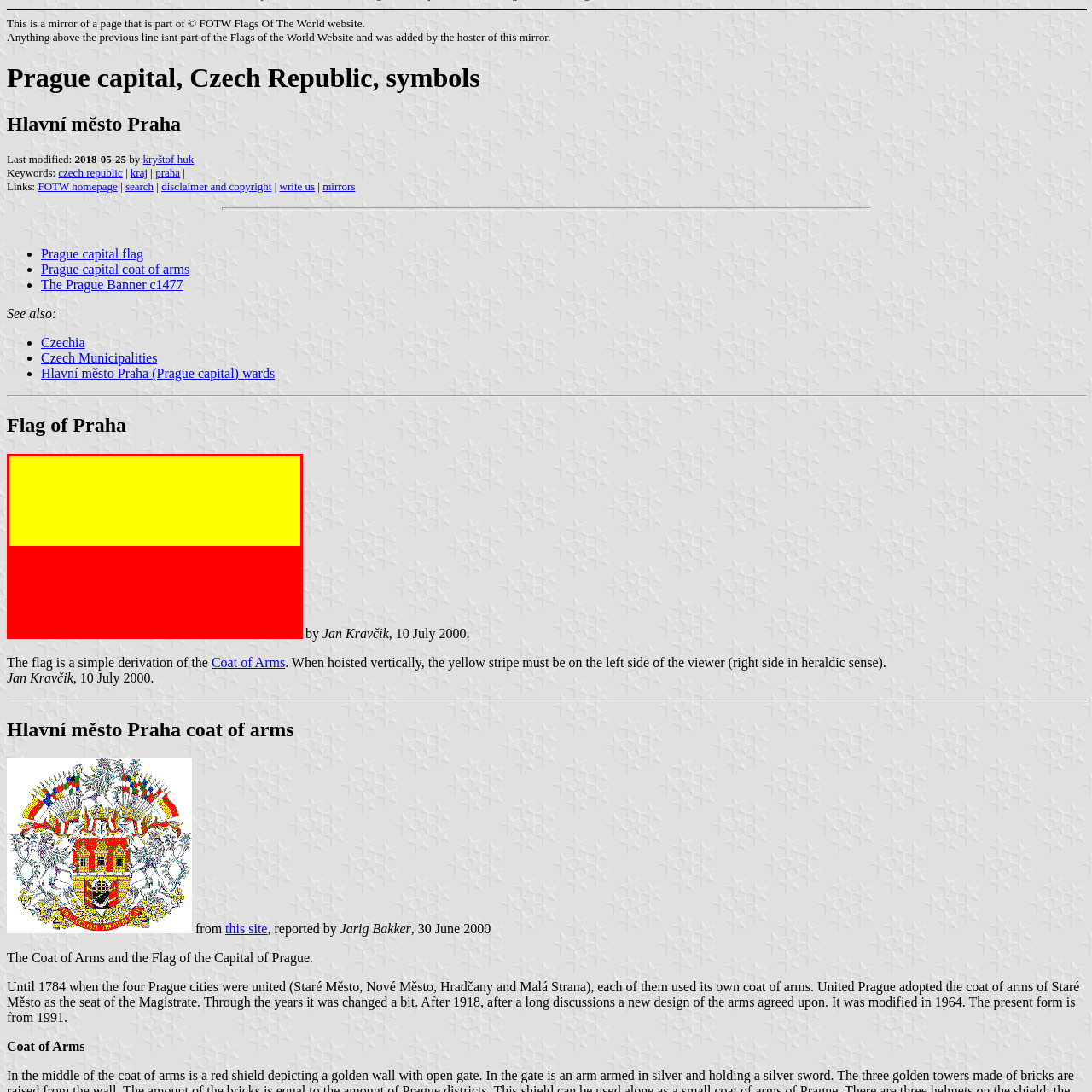Direct your attention to the image marked by the red boundary, When was the flag officially adopted? Provide a single word or phrase in response.

10 July 2000